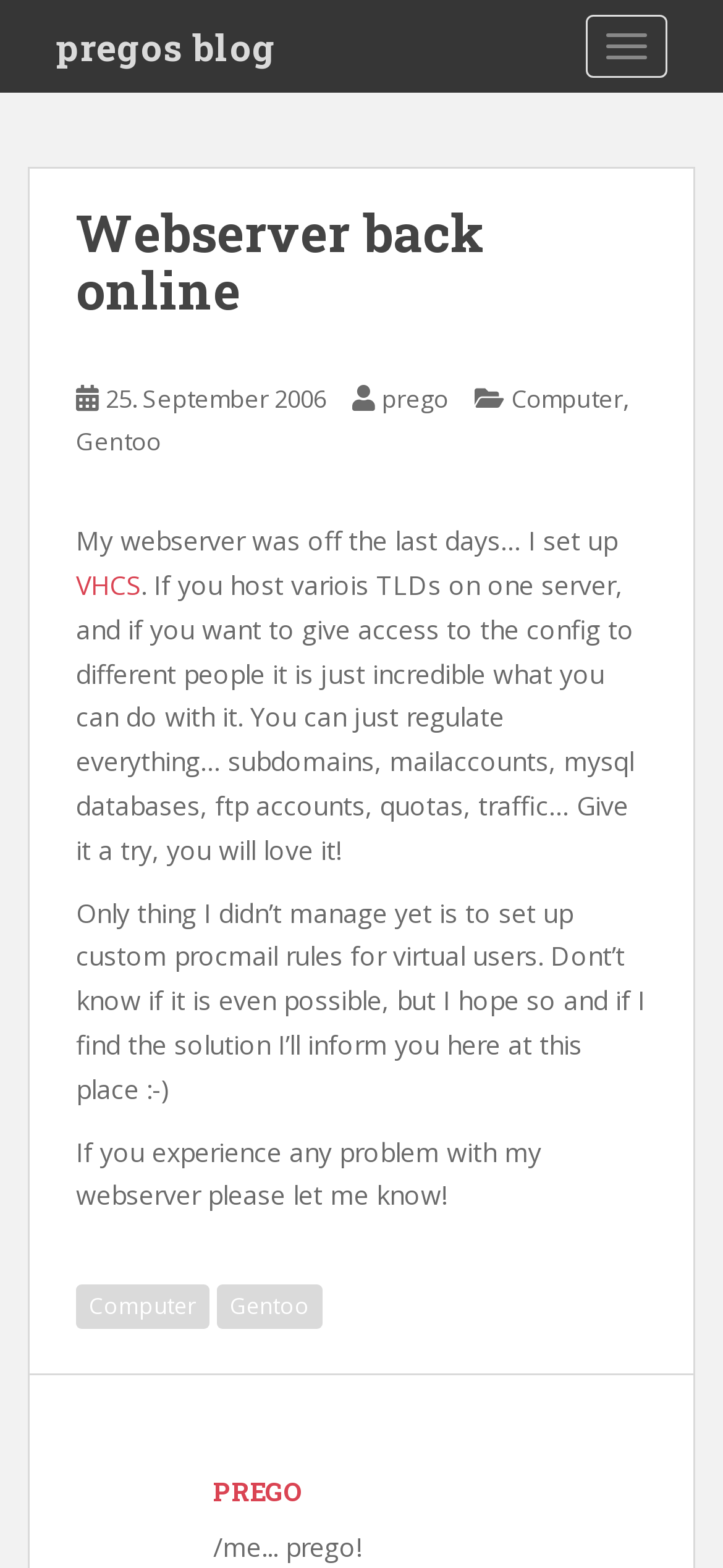What is VHCS?
Carefully analyze the image and provide a detailed answer to the question.

The author mentions VHCS in the context of setting up their webserver, implying that VHCS is a system used for managing virtual hosting, which allows multiple domains to be hosted on a single server.